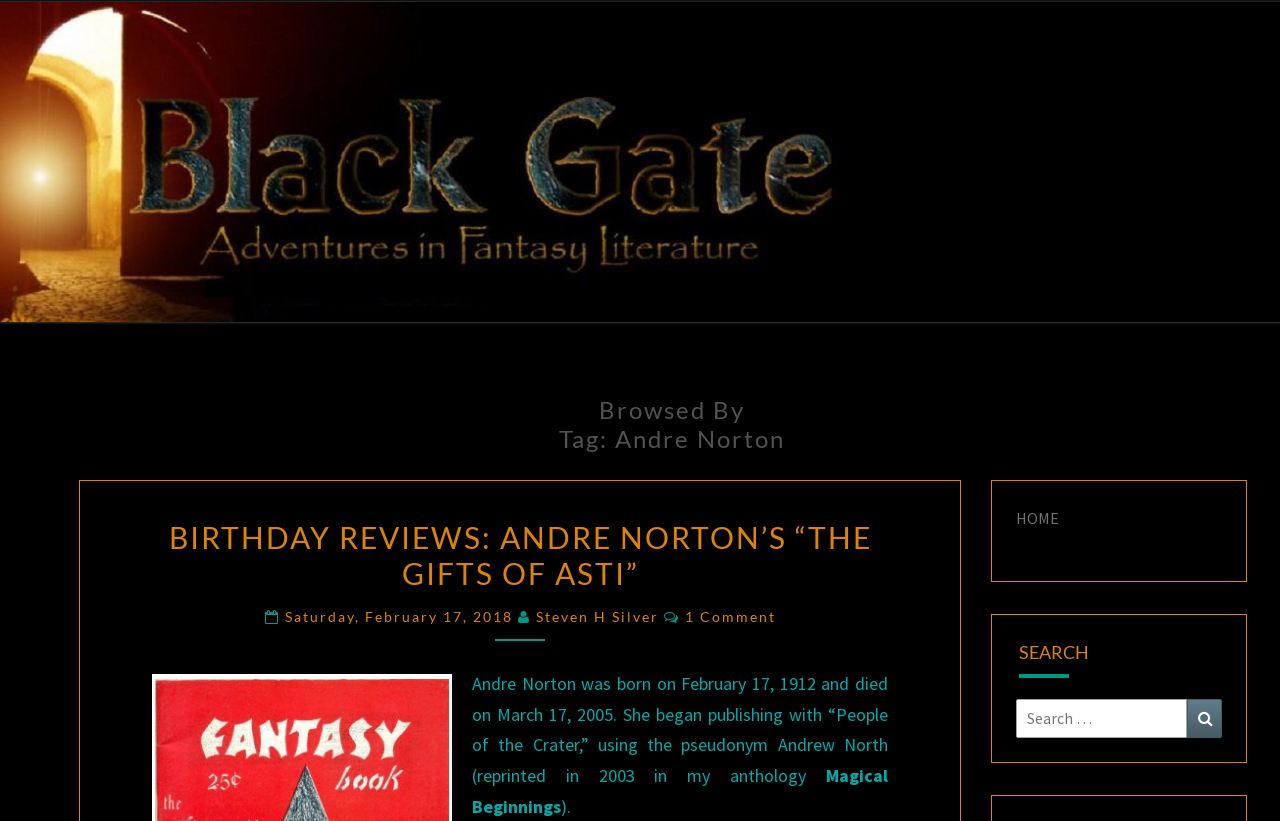What is the date of the article?
Provide a detailed and extensive answer to the question.

I found a link element 'Saturday, February 17, 2018' which is a child of a heading element containing the article's information, so I can conclude that the date of the article is February 17, 2018.